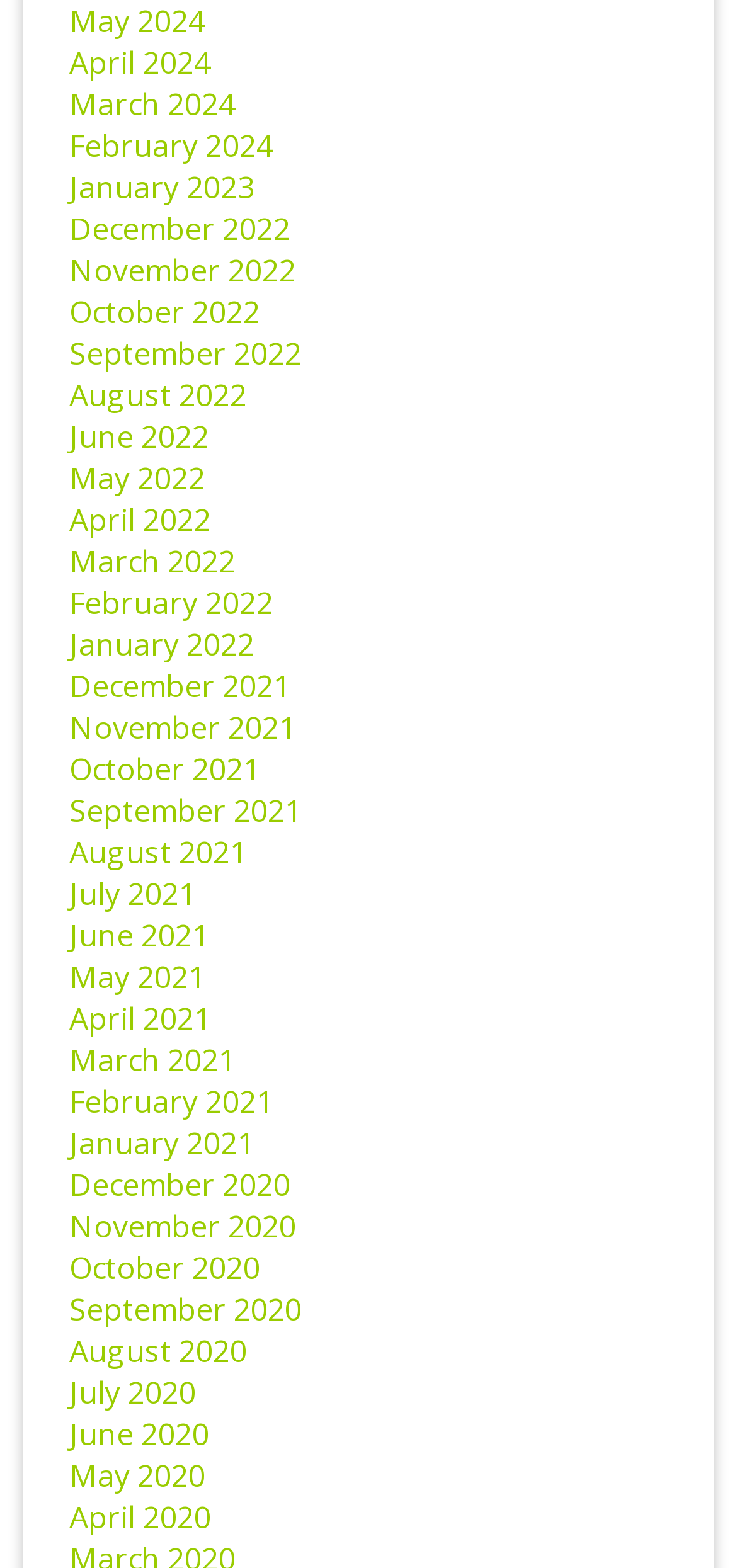How many months are listed in total?
Examine the image and give a concise answer in one word or a short phrase.

27